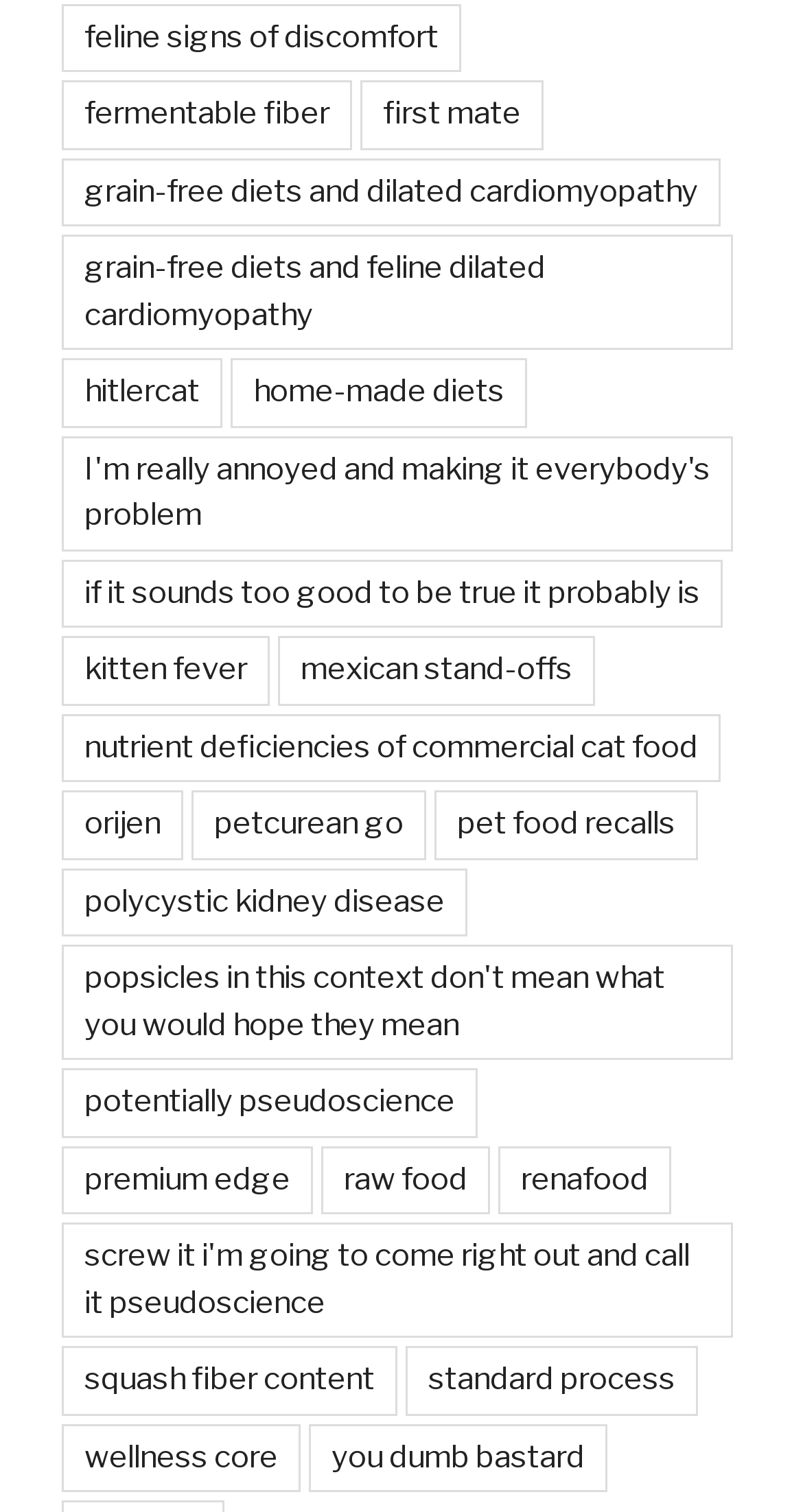What is the purpose of the link 'feline signs of discomfort'?
Please use the visual content to give a single word or phrase answer.

To provide information on feline signs of discomfort